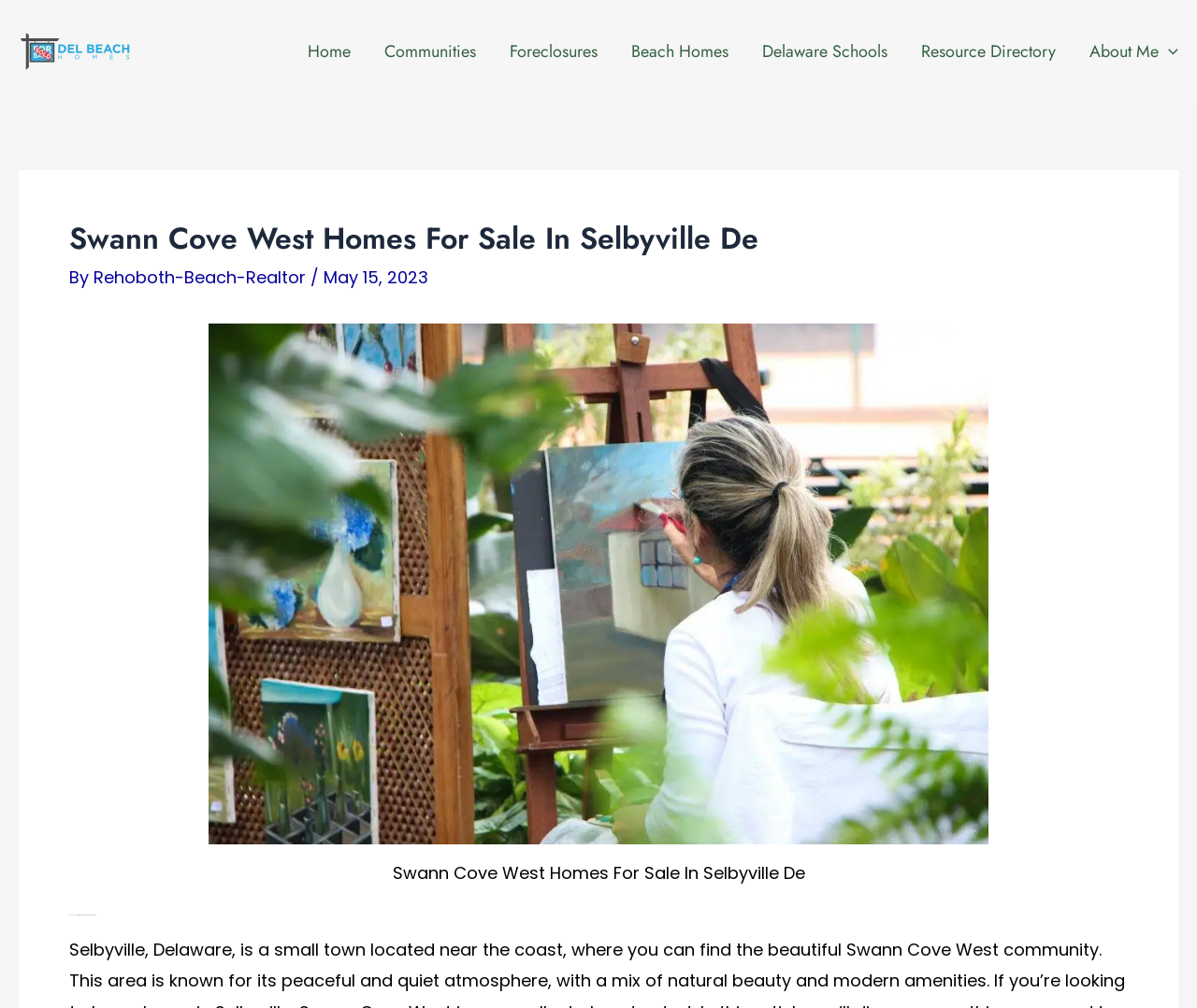Determine the bounding box coordinates for the HTML element mentioned in the following description: "Foreclosures". The coordinates should be a list of four floats ranging from 0 to 1, represented as [left, top, right, bottom].

[0.412, 0.0, 0.513, 0.102]